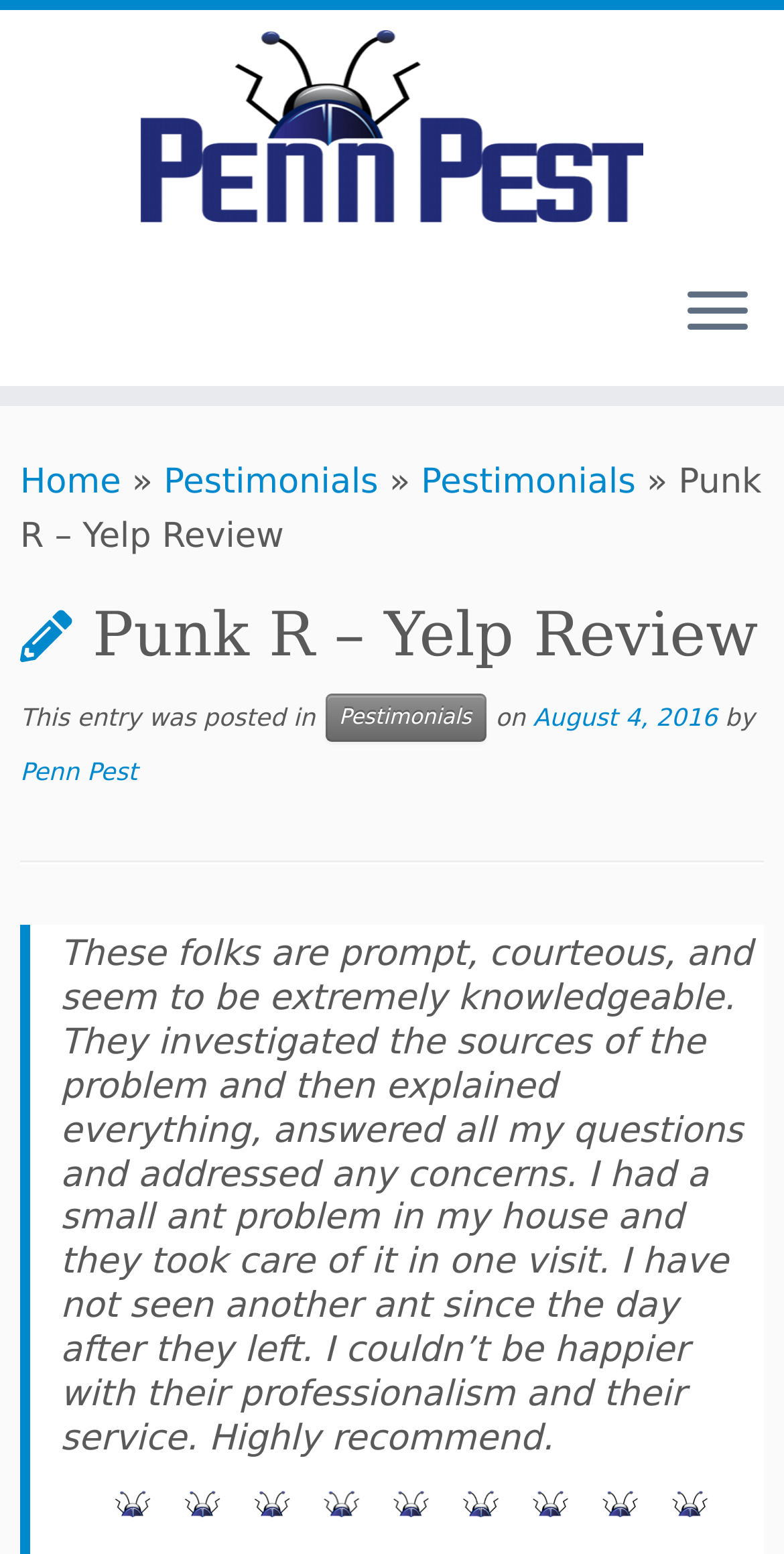Offer a detailed explanation of the webpage layout and contents.

The webpage is about a Yelp review of Penn Pest LLC, specifically a review titled "Punk R – Yelp Review". At the top left corner, there is a link to "Back Home" accompanied by an image. Next to it, on the top right corner, is a button to "Open the menu". 

Below the top section, there are several links and text elements. On the left side, there are links to "Home" and "Pestimonials", separated by a "»" symbol. On the right side, there is another link to "Pestimonials". 

The main content of the webpage is a review of Penn Pest LLC. The review title "Punk R – Yelp Review" is displayed prominently, followed by a header that includes the review title, the category "Pestimonials", and the date "August 4, 2016". 

The review text describes the reviewer's positive experience with Penn Pest LLC, praising their promptness, courtesy, and knowledge. The review also mentions that the company successfully solved the reviewer's ant problem in one visit. 

At the end of the review, there is a link to "little bugs" accompanied by an image.